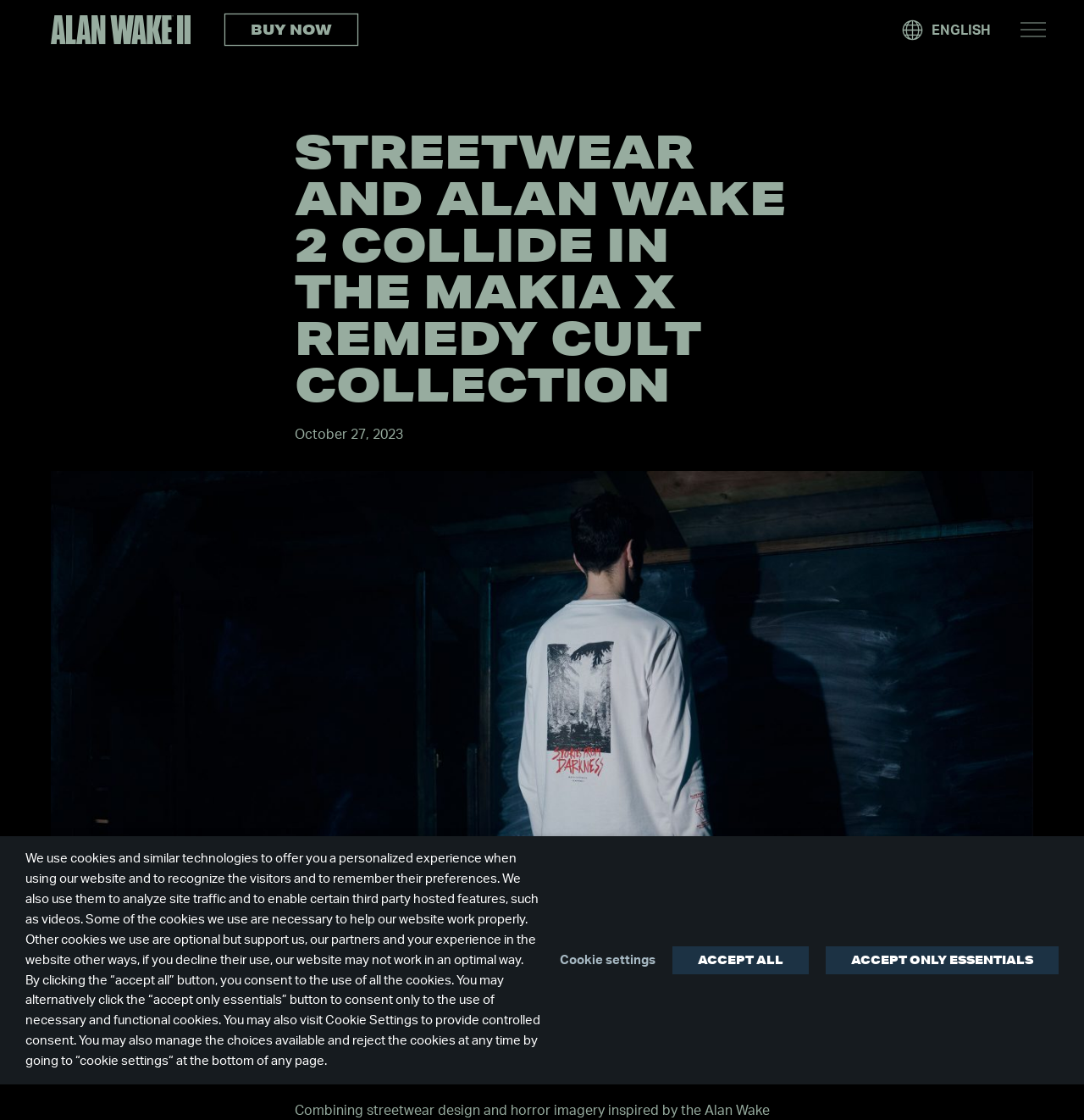What is the language currently selected?
Identify the answer in the screenshot and reply with a single word or phrase.

English